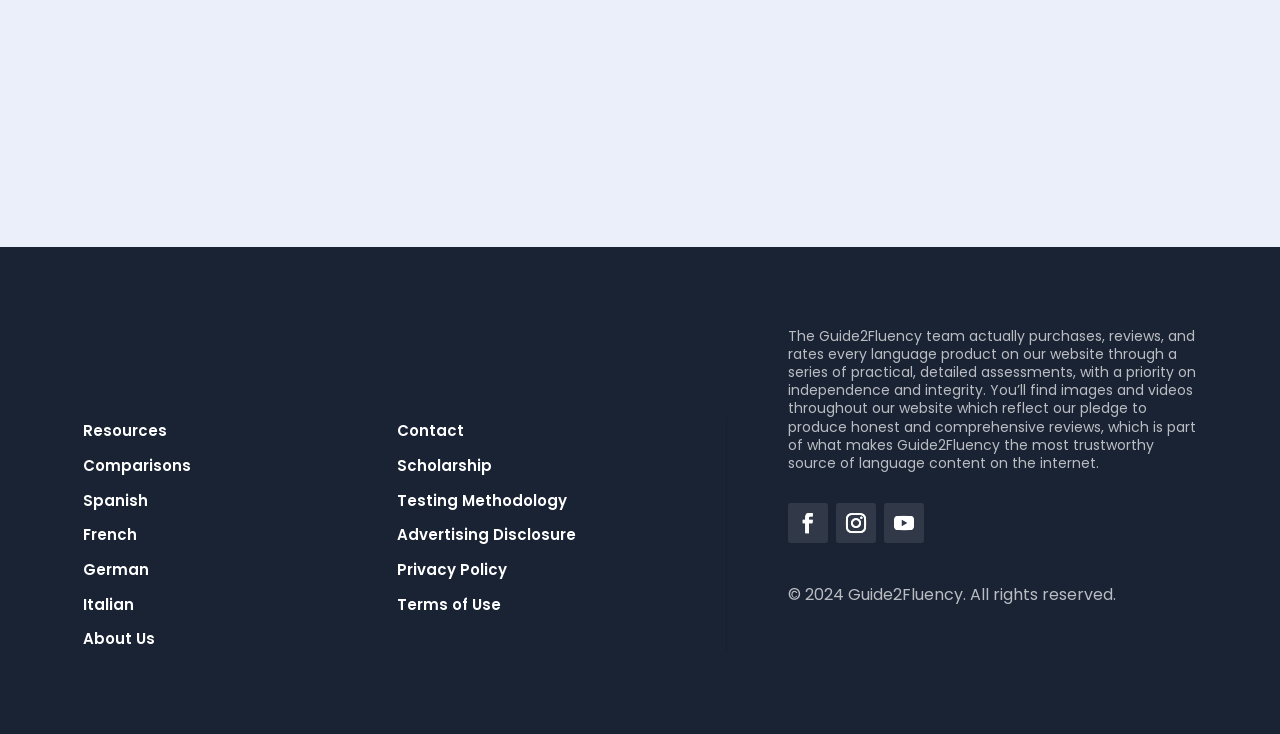Can you identify the bounding box coordinates of the clickable region needed to carry out this instruction: 'Visit the Resources page'? The coordinates should be four float numbers within the range of 0 to 1, stated as [left, top, right, bottom].

[0.065, 0.573, 0.131, 0.601]